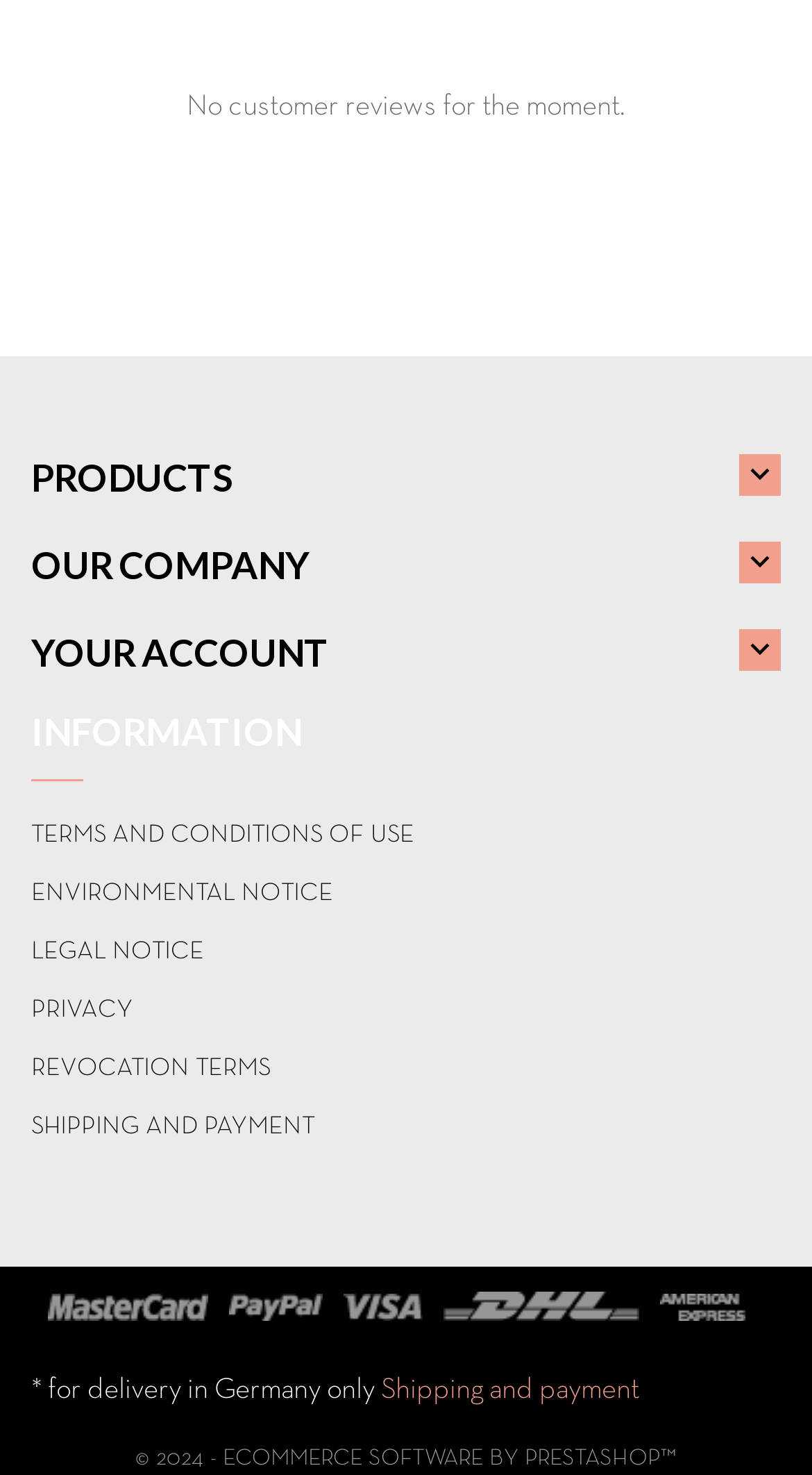Could you determine the bounding box coordinates of the clickable element to complete the instruction: "View INFORMATION"? Provide the coordinates as four float numbers between 0 and 1, i.e., [left, top, right, bottom].

[0.038, 0.477, 0.962, 0.529]